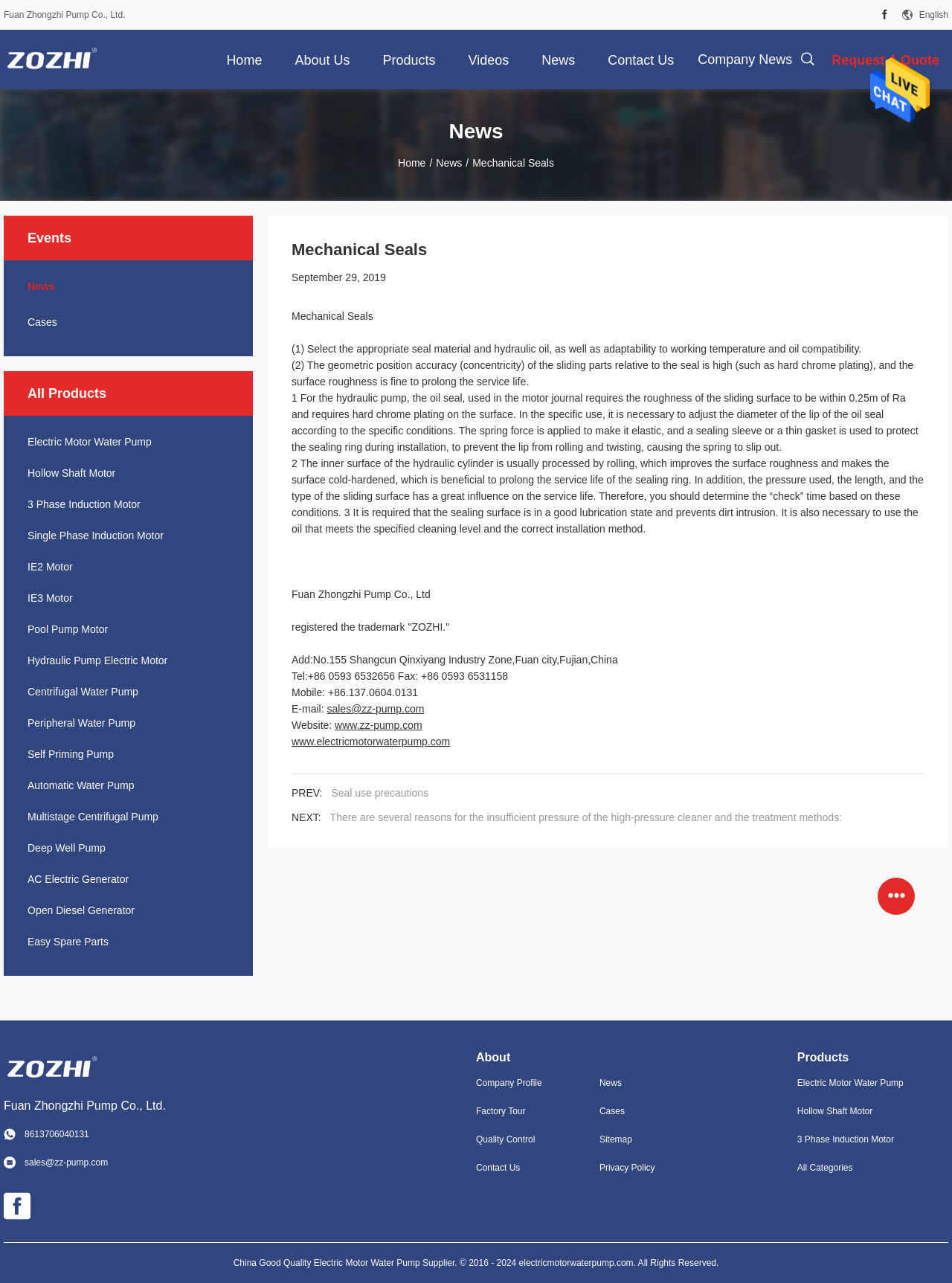Identify the bounding box coordinates of the section that should be clicked to achieve the task described: "Select the 'English' language option".

[0.965, 0.008, 0.996, 0.016]